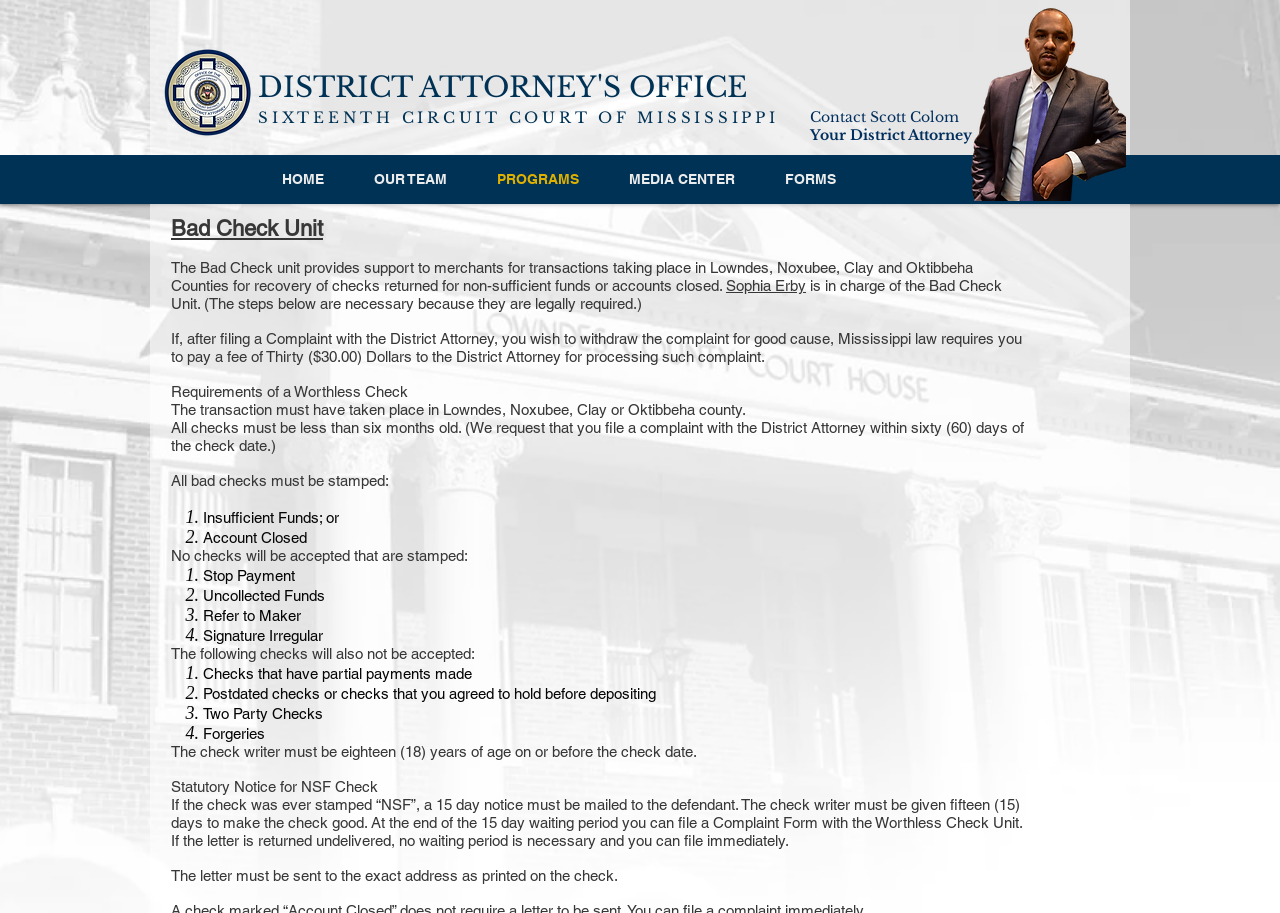Explain the webpage in detail, including its primary components.

The webpage is about the Bad Check Division of the District Attorney's Office in Mississippi. At the top, there is a logo of the Mississippi State Seal and a link to the DA_ColumbusLogo. Below the logo, there are three headings: "DISTRICT ATTORNEY'S OFFICE", "SIXTEENTH CIRCUIT COURT OF MISSISSIPPI", and "Contact Scott Colom" with a link to contact information. 

To the right of the logo, there is a navigation menu with links to "HOME", "OUR TEAM", "PROGRAMS", "MEDIA CENTER", and "FORMS". 

Below the navigation menu, there is a section about the Bad Check Unit, which provides support to merchants for transactions in Lowndes, Noxubee, Clay, and Oktibbeha Counties. The unit is led by Sophia Erby. 

The webpage then explains the process of filing a complaint with the District Attorney's Office, including the requirement to pay a fee of $30.00 if the complaint is withdrawn. It also outlines the requirements for a worthless check, including that the transaction must have taken place in one of the four counties, the check must be less than six months old, and it must be stamped with "Insufficient Funds" or "Account Closed". 

The webpage also lists the types of checks that will not be accepted, including those stamped "Stop Payment", "Uncollected Funds", "Refer to Maker", or "Signature Irregular", as well as checks with partial payments, postdated checks, two-party checks, and forgeries. 

Additionally, the webpage explains that the check writer must be at least 18 years old on or before the check date and that a statutory notice for NSF checks must be mailed to the defendant, giving them 15 days to make the check good before a complaint can be filed.